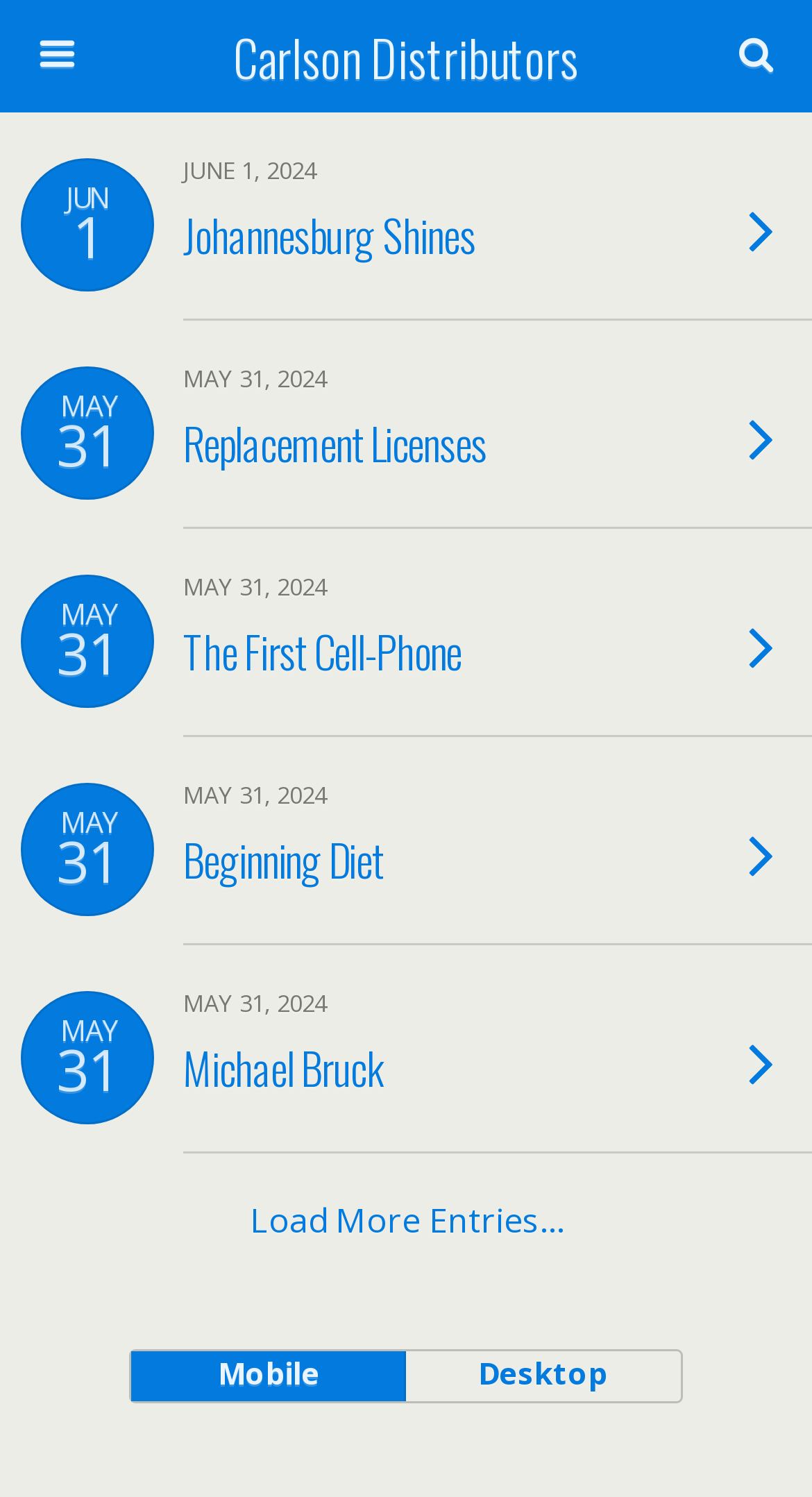Determine the bounding box coordinates of the region I should click to achieve the following instruction: "Load more entries". Ensure the bounding box coordinates are four float numbers between 0 and 1, i.e., [left, top, right, bottom].

[0.0, 0.771, 1.0, 0.86]